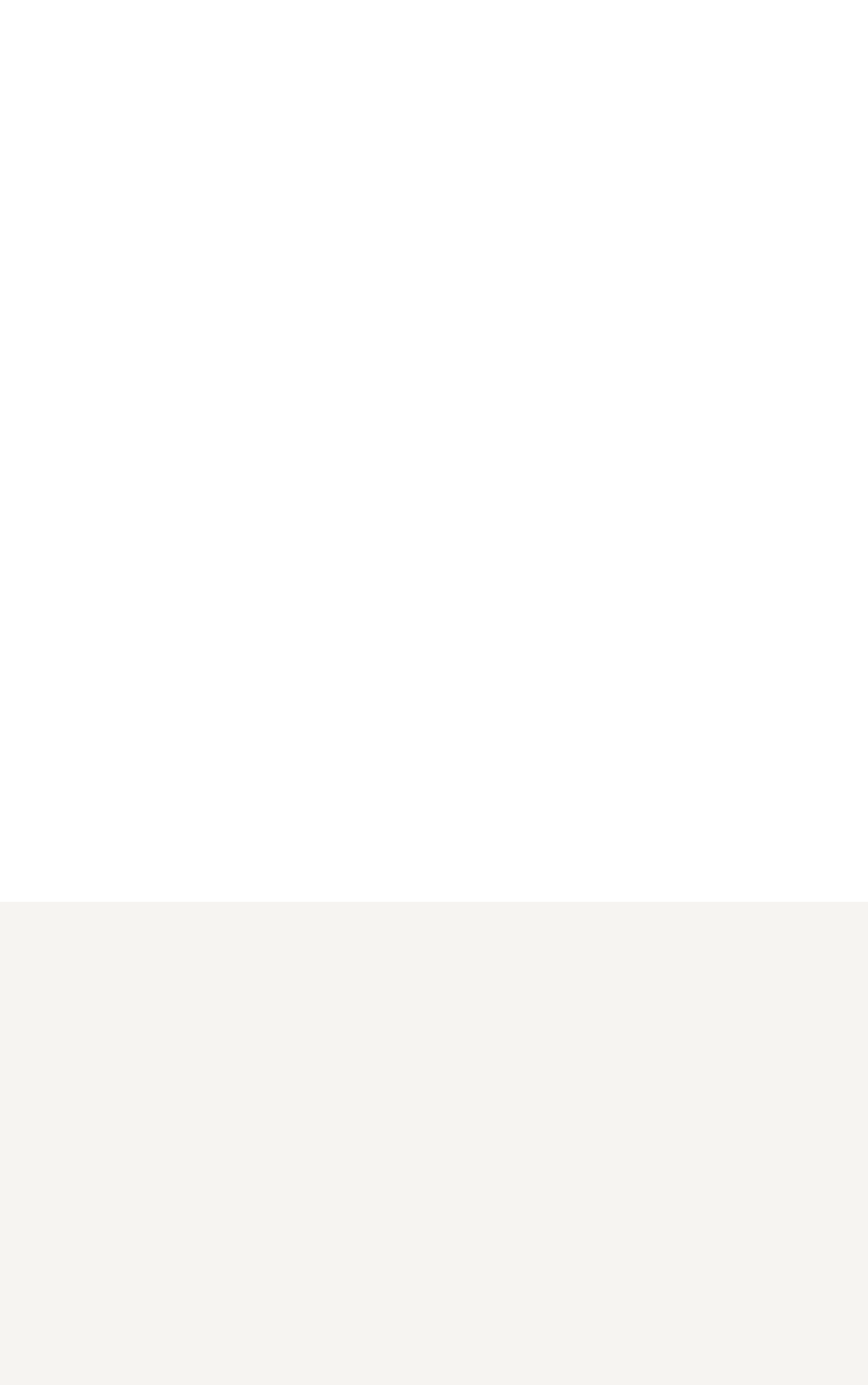What is the main category for photographers?
Based on the image, provide a one-word or brief-phrase response.

Work